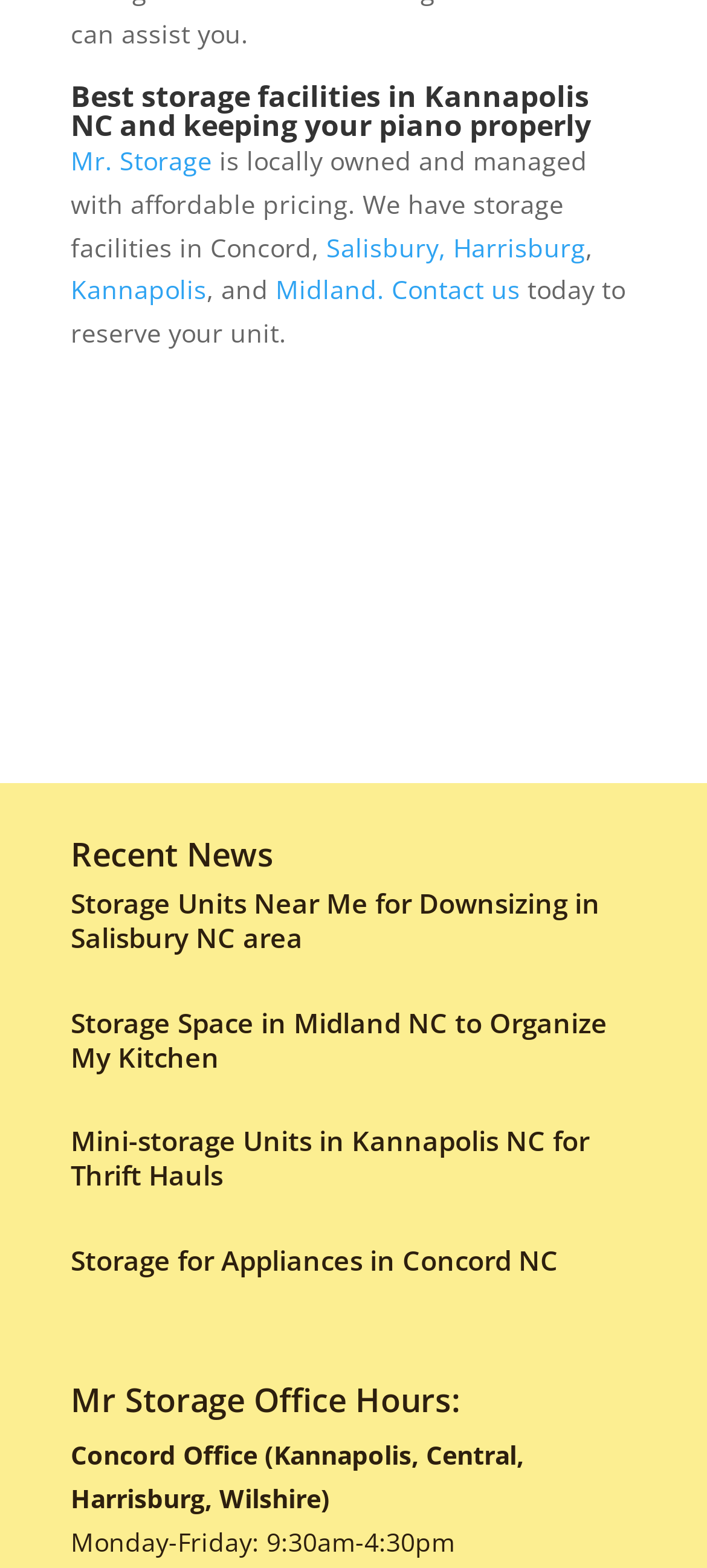Given the description Firefox Add-ons Blog, predict the bounding box coordinates of the UI element. Ensure the coordinates are in the format (top-left x, top-left y, bottom-right x, bottom-right y) and all values are between 0 and 1.

None